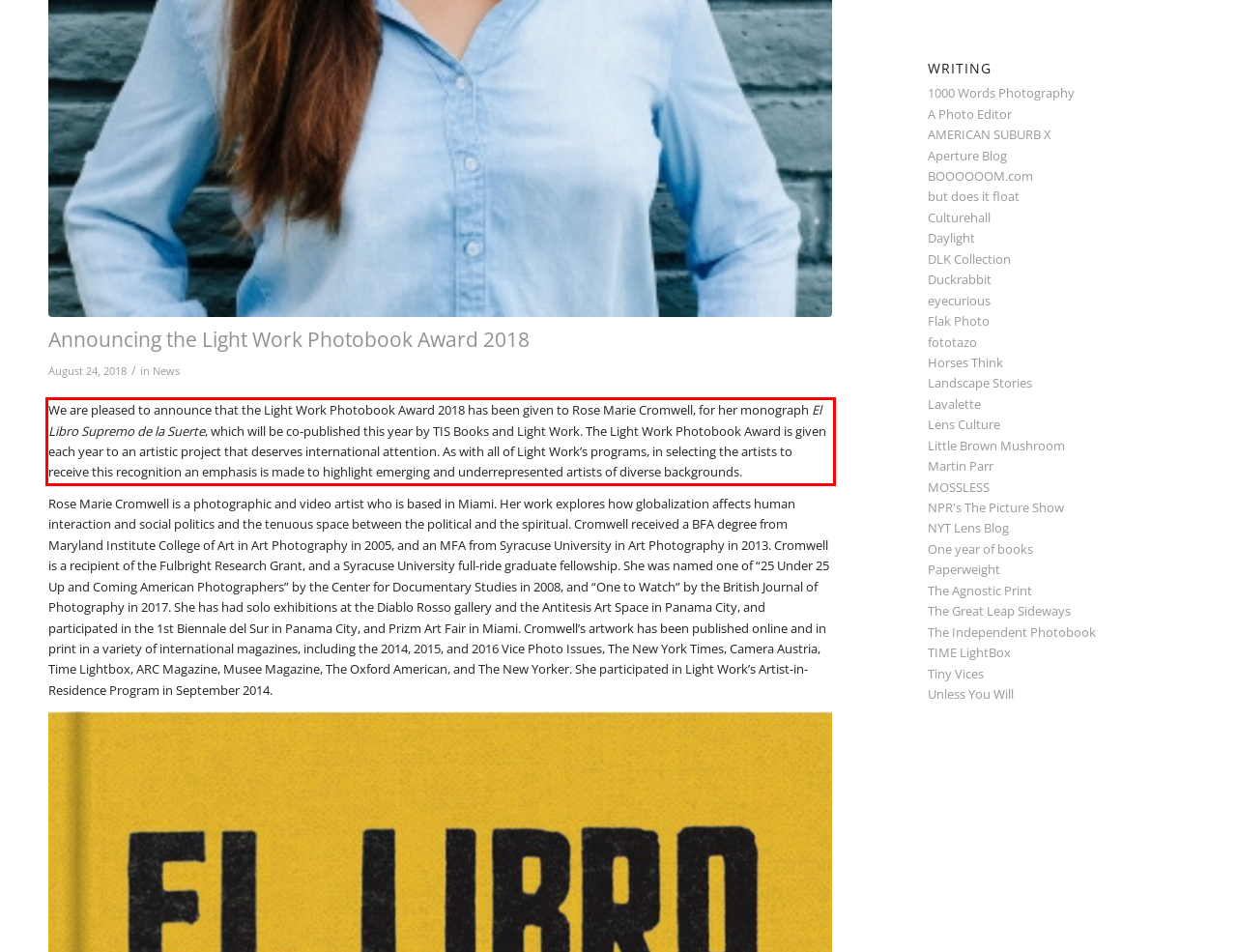Analyze the red bounding box in the provided webpage screenshot and generate the text content contained within.

We are pleased to announce that the Light Work Photobook Award 2018 has been given to Rose Marie Cromwell, for her monograph El Libro Supremo de la Suerte, which will be co-published this year by TIS Books and Light Work. The Light Work Photobook Award is given each year to an artistic project that deserves international attention. As with all of Light Work’s programs, in selecting the artists to receive this recognition an emphasis is made to highlight emerging and underrepresented artists of diverse backgrounds.